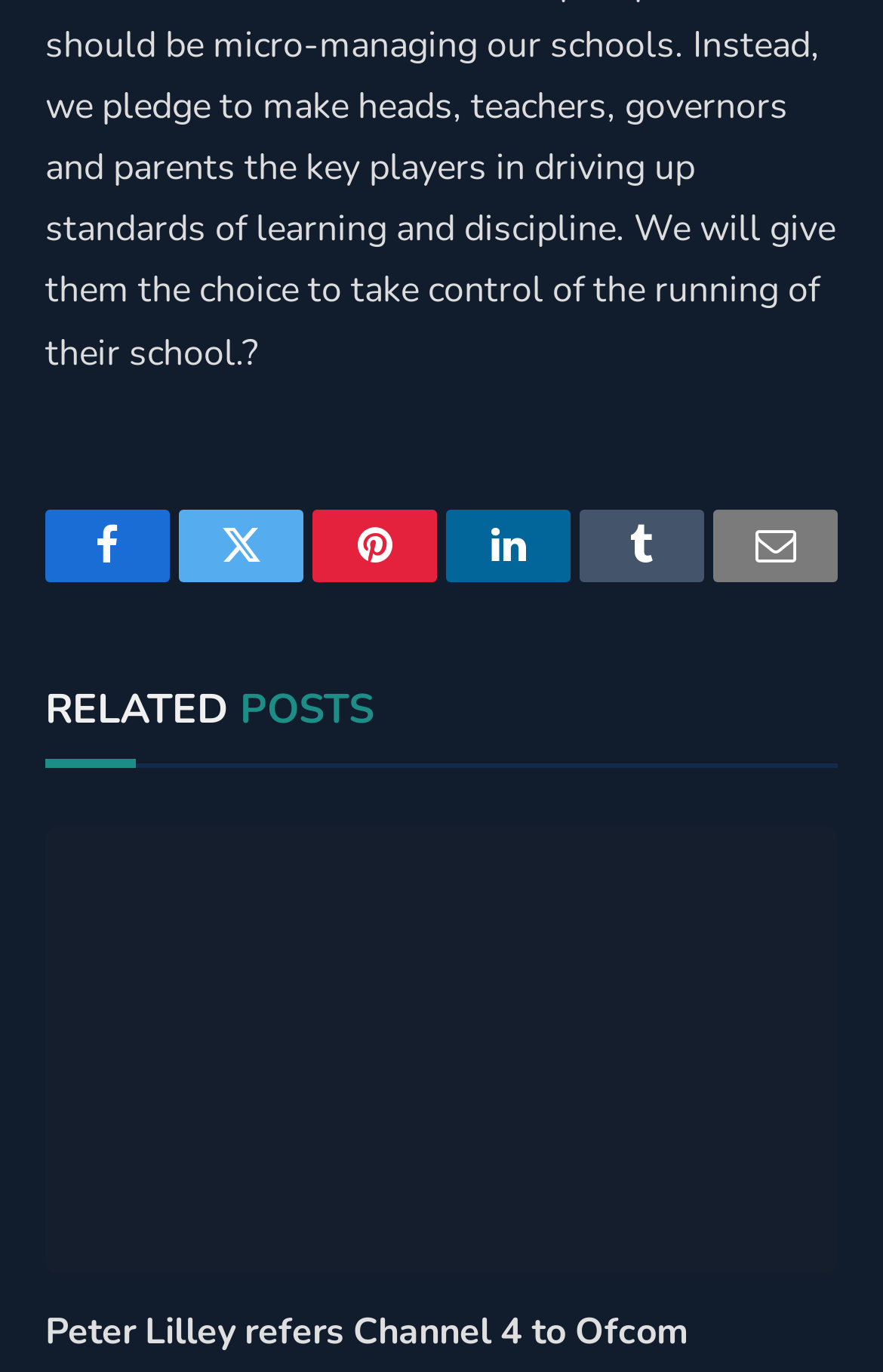Please locate the bounding box coordinates of the element's region that needs to be clicked to follow the instruction: "Read News". The bounding box coordinates should be provided as four float numbers between 0 and 1, i.e., [left, top, right, bottom].

None